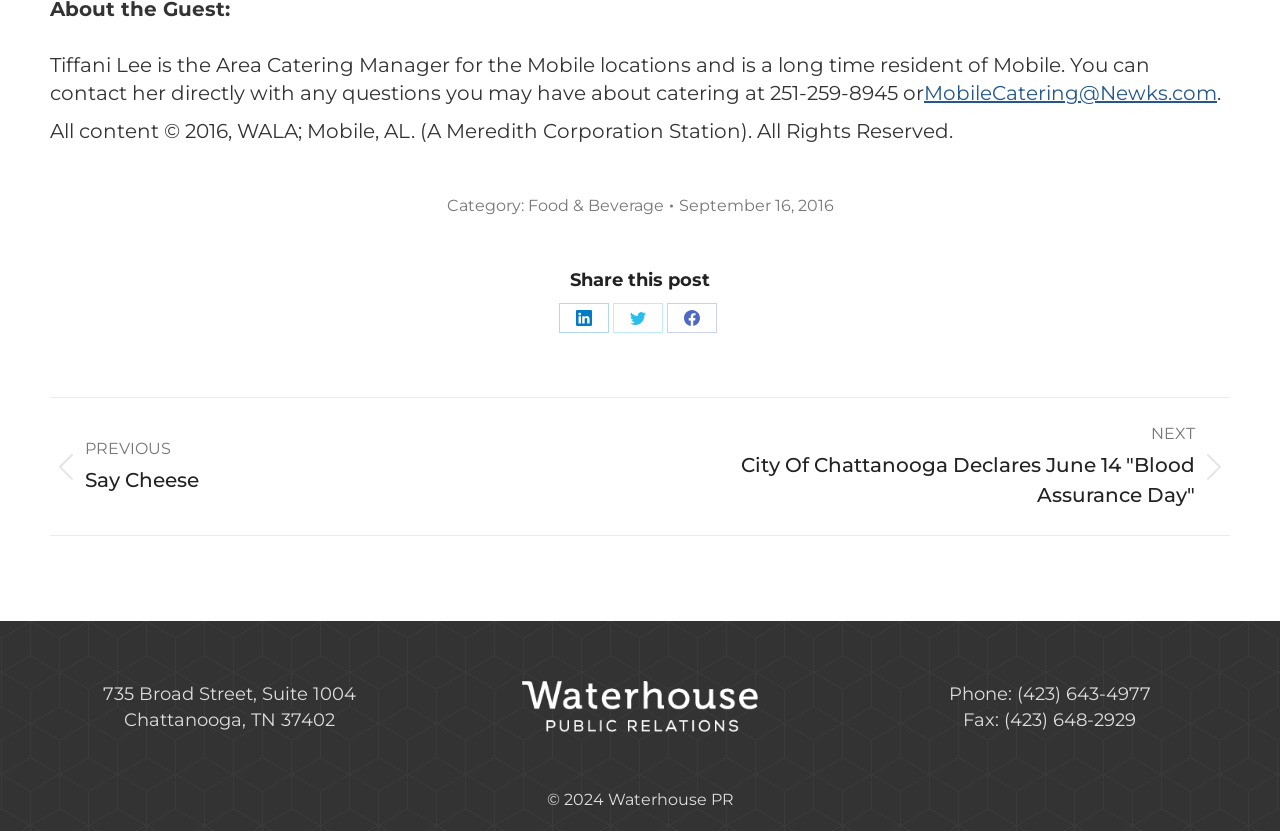What is the date of the post? Using the information from the screenshot, answer with a single word or phrase.

September 16, 2016